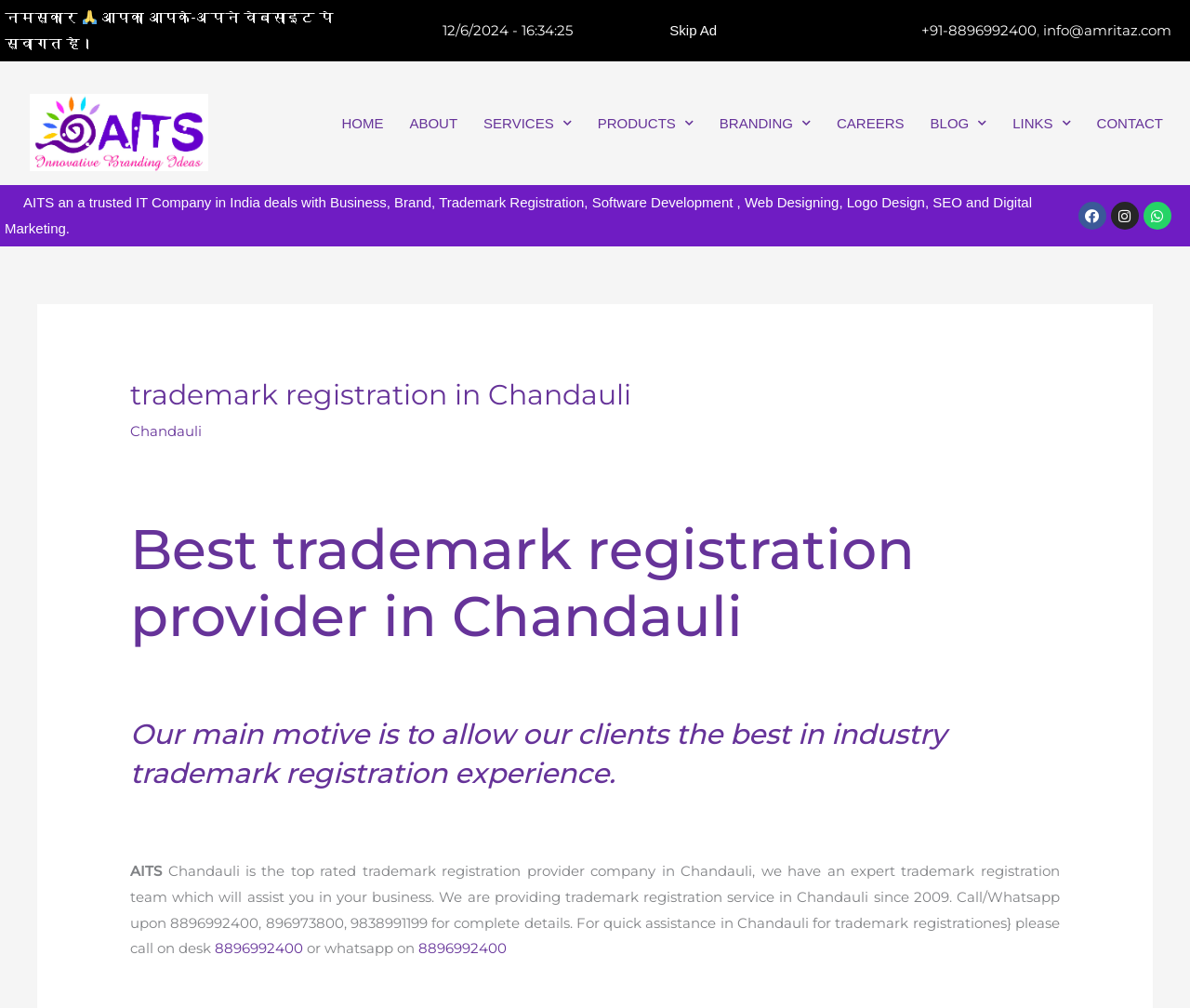Can you find the bounding box coordinates of the area I should click to execute the following instruction: "Call the phone number"?

[0.774, 0.021, 0.871, 0.039]